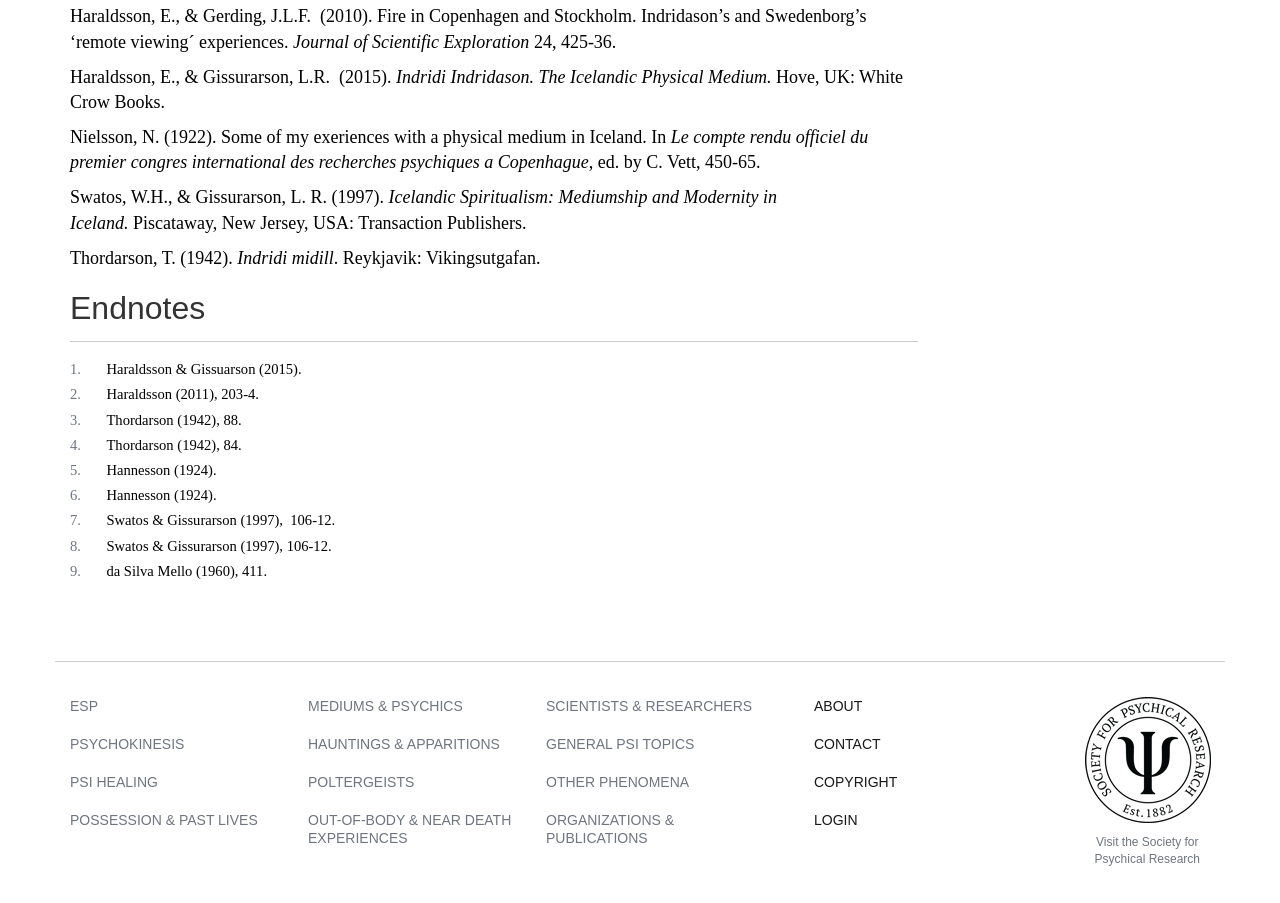Can you find the bounding box coordinates for the element to click on to achieve the instruction: "Visit the Society for Psychical Research"?

[0.855, 0.925, 0.937, 0.959]